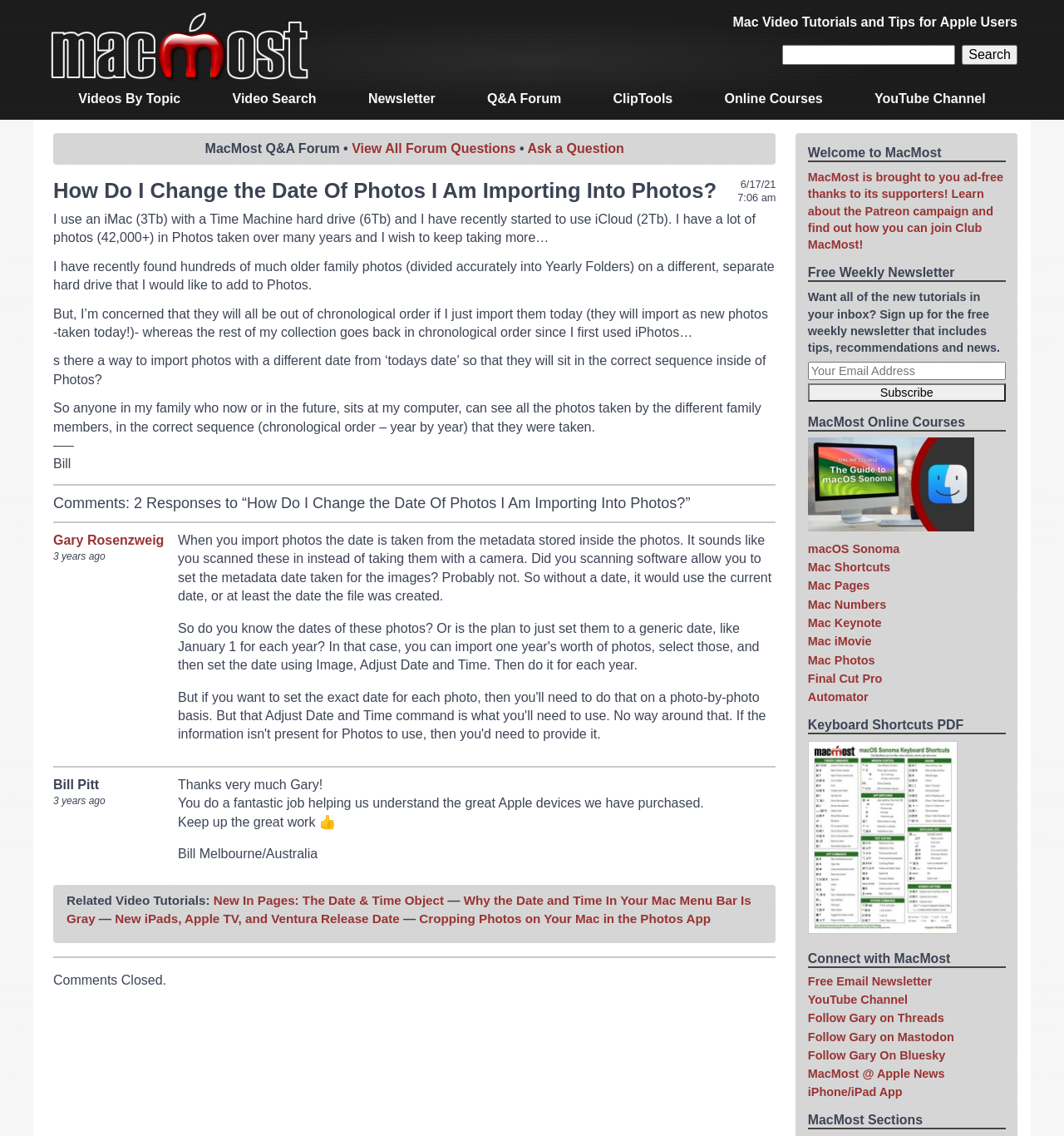Could you locate the bounding box coordinates for the section that should be clicked to accomplish this task: "View all forum questions".

[0.331, 0.124, 0.485, 0.137]